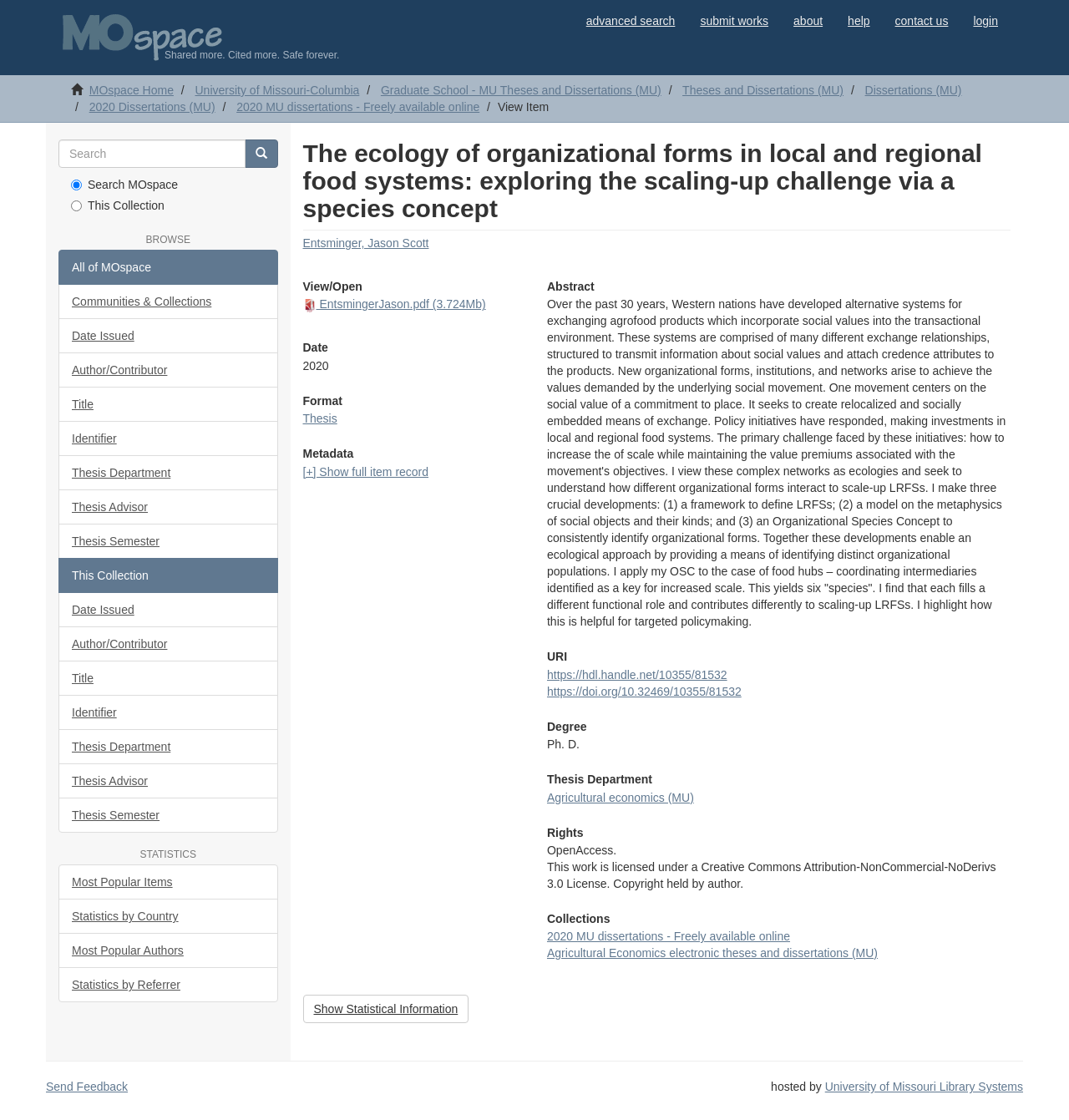Answer with a single word or phrase: 
What is the title of this dissertation?

The ecology of organizational forms in local and regional food systems: exploring the scaling-up challenge via a species concept